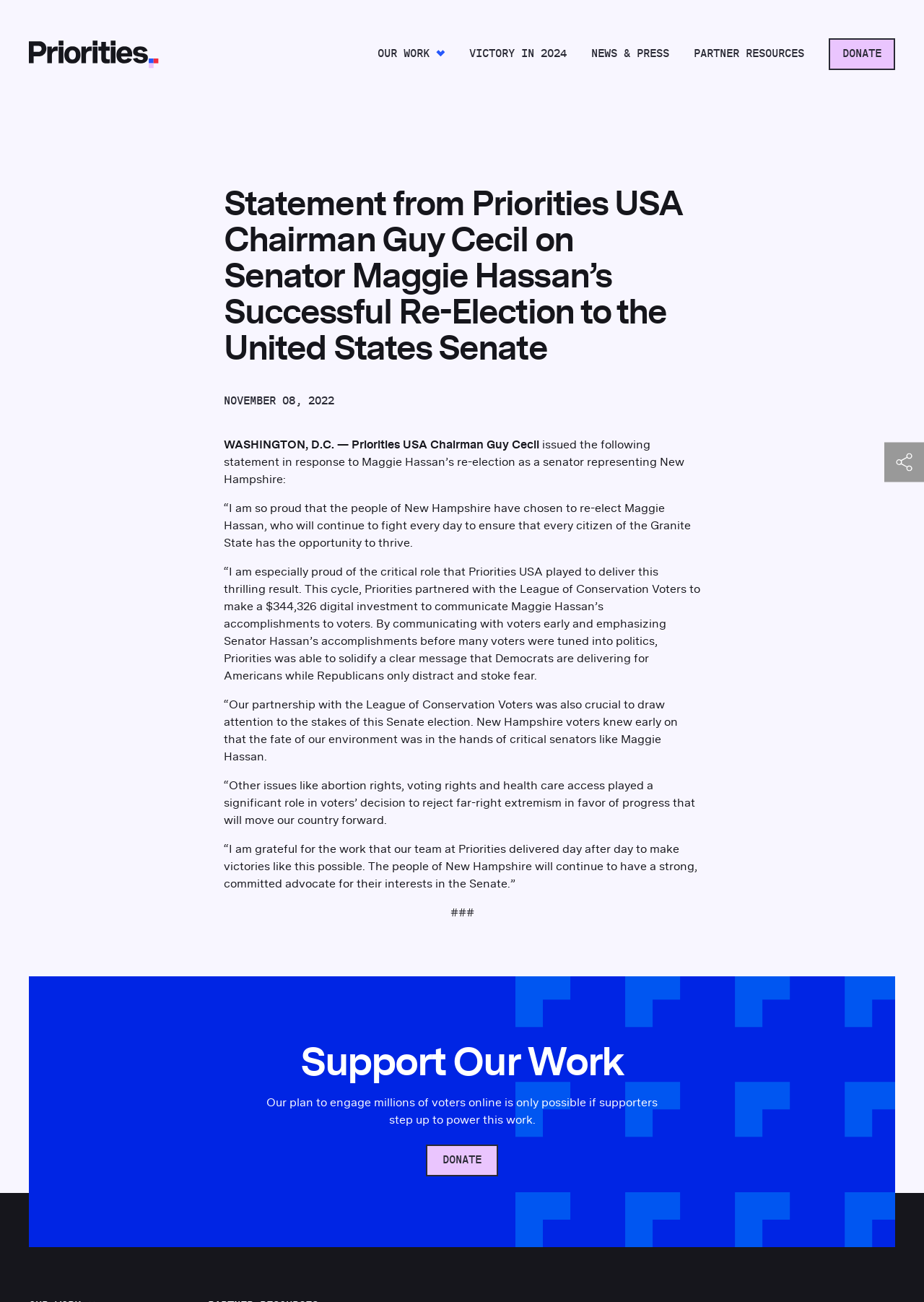Use a single word or phrase to answer the question: What is the purpose of the button at the bottom of the webpage?

To donate